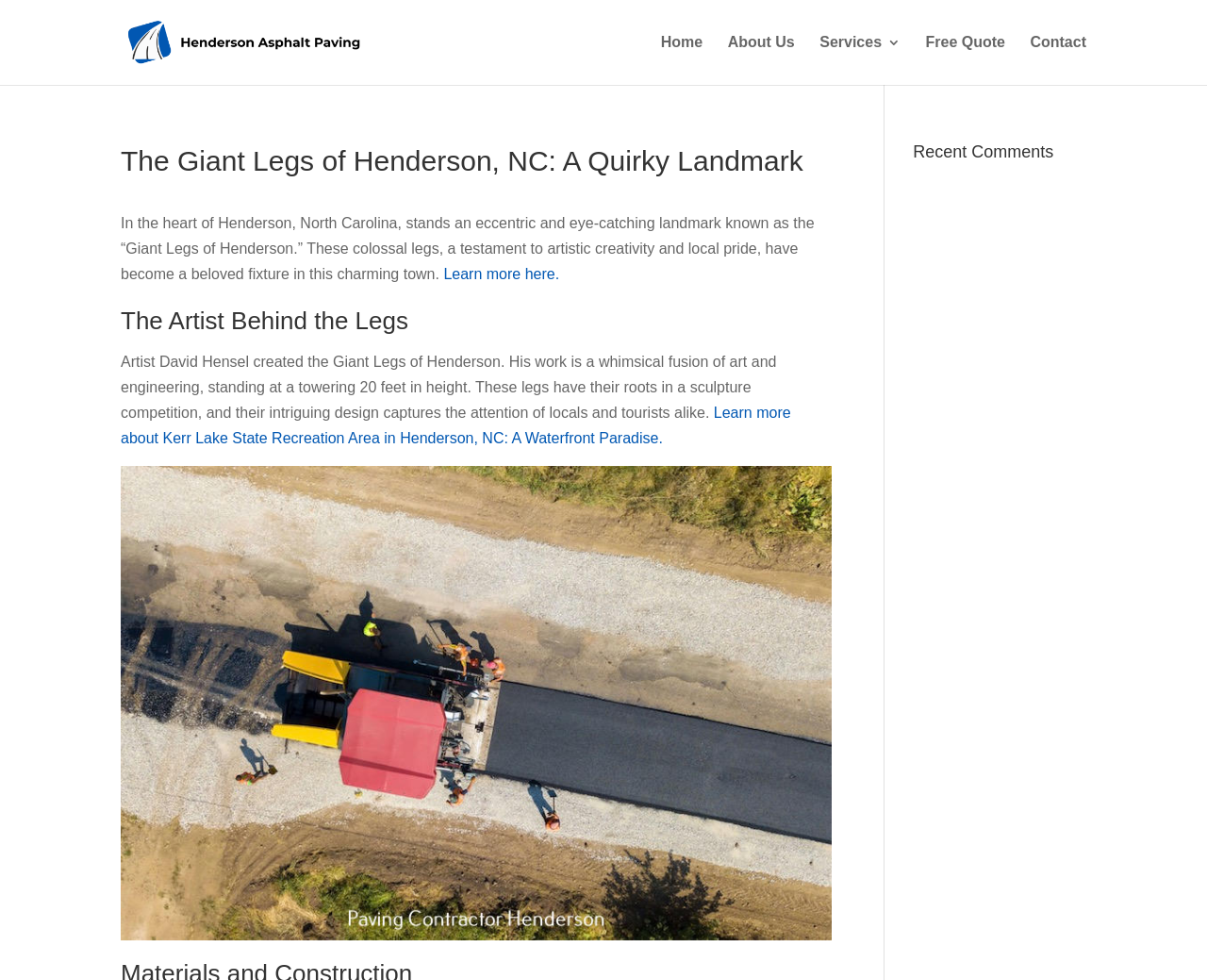Identify and extract the main heading of the webpage.

The Giant Legs of Henderson, NC: A Quirky Landmark